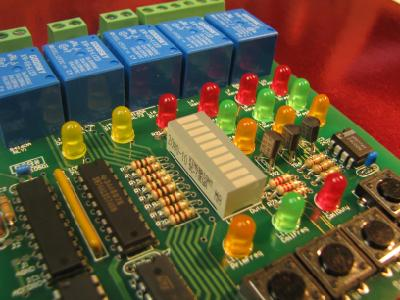Give a succinct answer to this question in a single word or phrase: 
What is the purpose of the colorful LEDs?

Indicate operational status